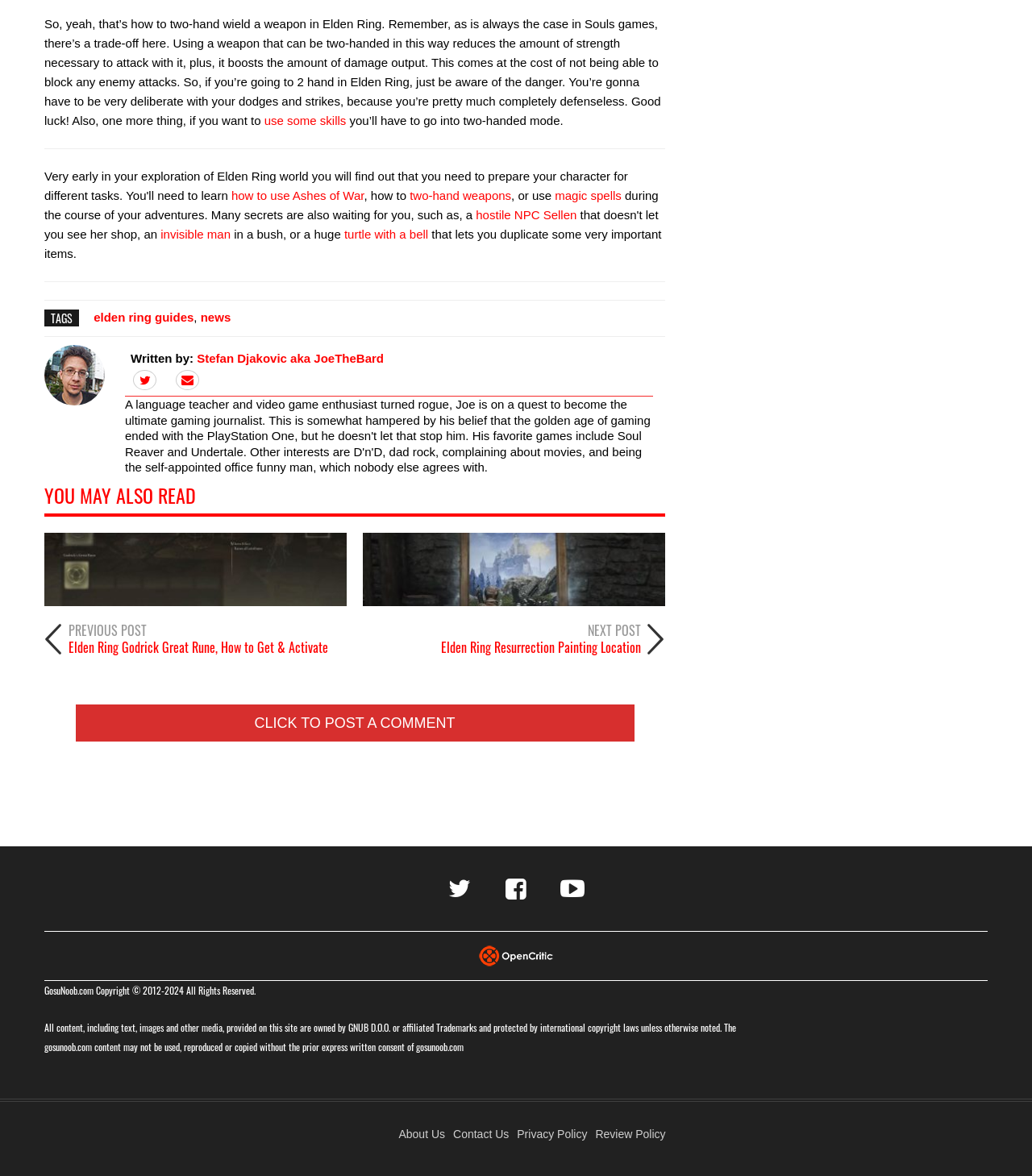What is the trade-off of using a two-handed weapon?
Look at the webpage screenshot and answer the question with a detailed explanation.

According to the article, using a two-handed weapon in Elden Ring reduces the amount of strength necessary to attack with it and boosts damage output, but it comes at the cost of not being able to block any enemy attacks.